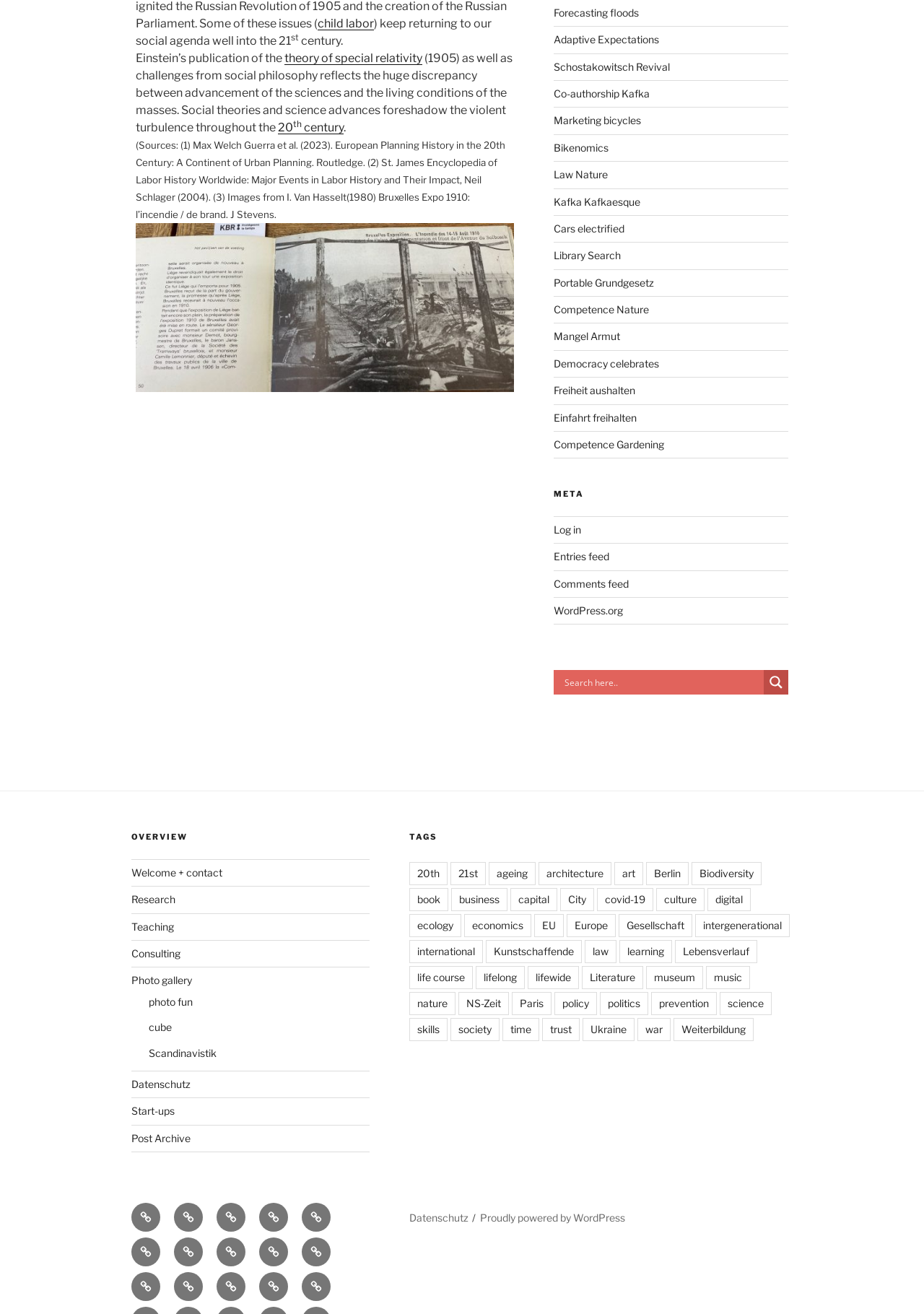Pinpoint the bounding box coordinates of the clickable element needed to complete the instruction: "Read about the 20th century". The coordinates should be provided as four float numbers between 0 and 1: [left, top, right, bottom].

[0.301, 0.092, 0.372, 0.102]